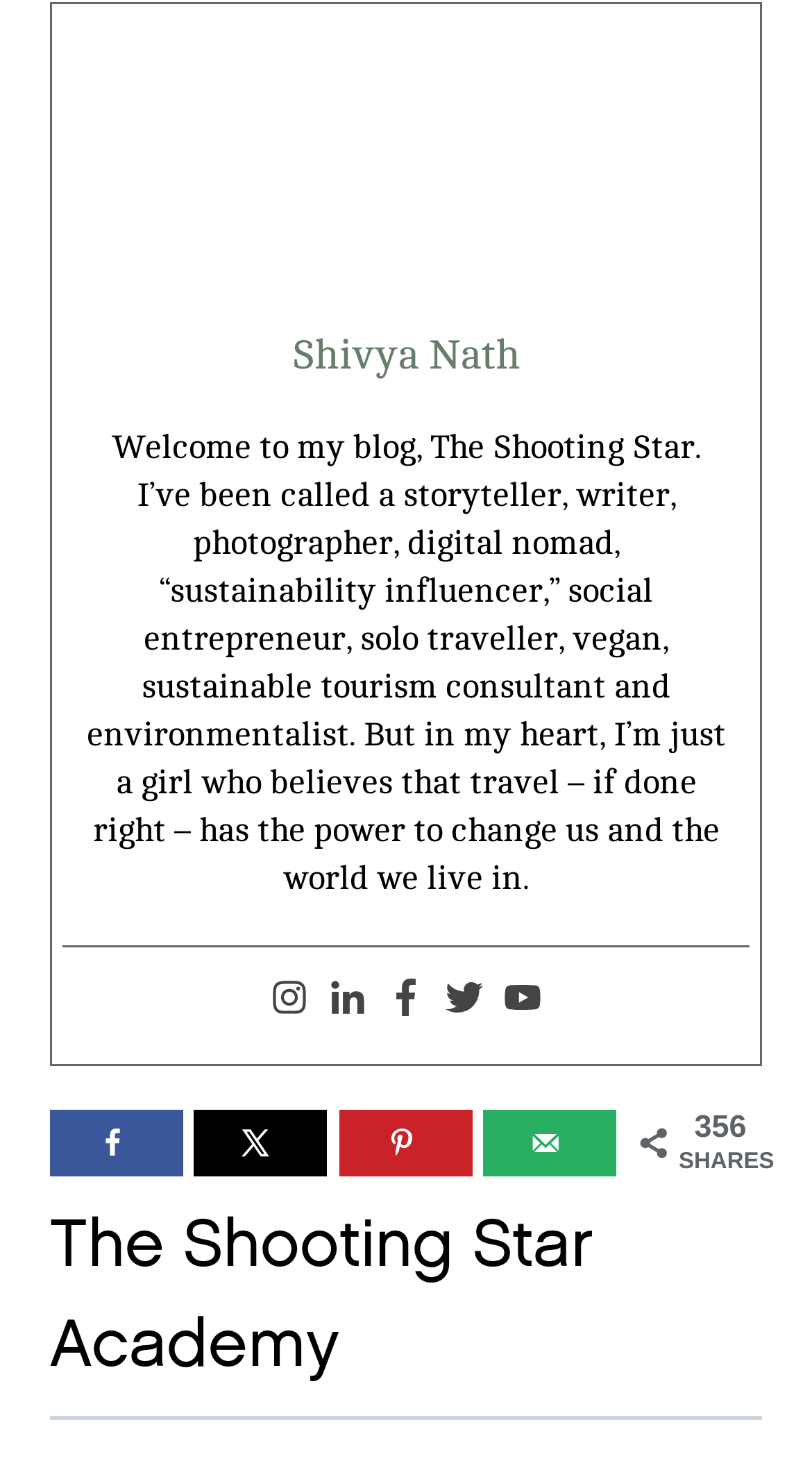Please determine the bounding box coordinates of the clickable area required to carry out the following instruction: "Send over email". The coordinates must be four float numbers between 0 and 1, represented as [left, top, right, bottom].

[0.595, 0.751, 0.759, 0.796]